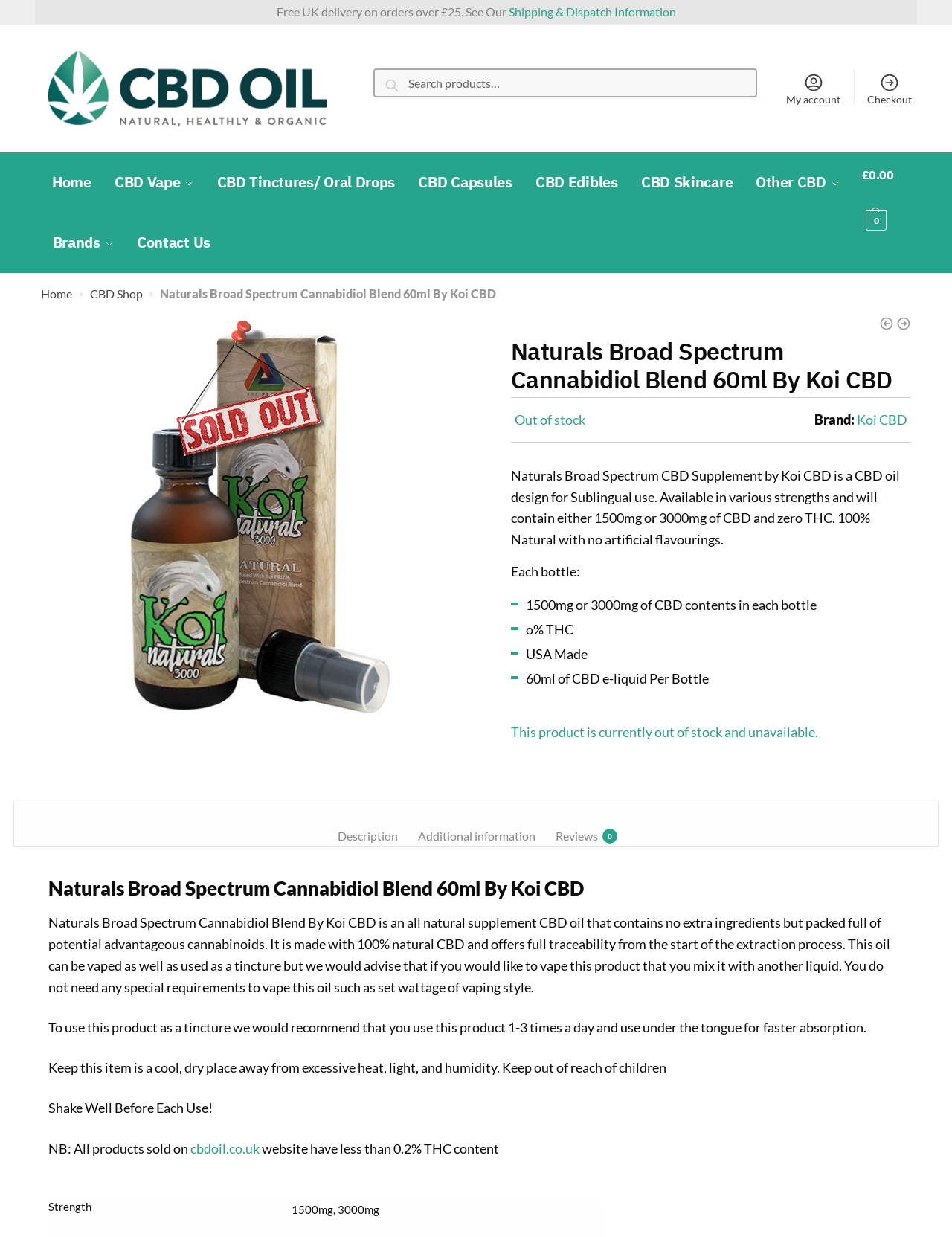Please answer the following query using a single word or phrase: 
What is the recommended usage of the CBD oil?

1-3 times a day